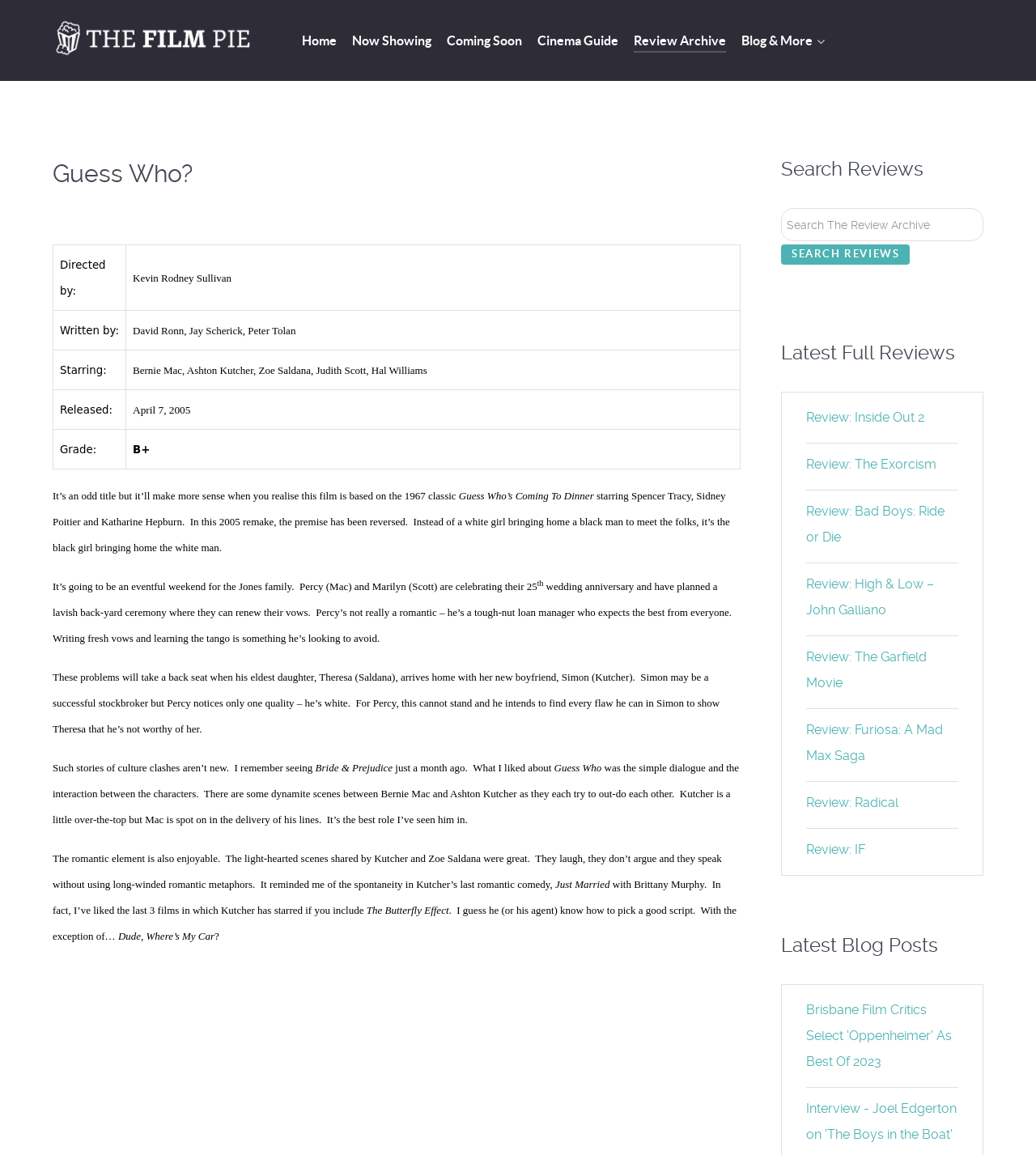Find the bounding box coordinates for the area you need to click to carry out the instruction: "Read the review of 'Guess Who'". The coordinates should be four float numbers between 0 and 1, indicated as [left, top, right, bottom].

[0.051, 0.13, 0.715, 0.172]